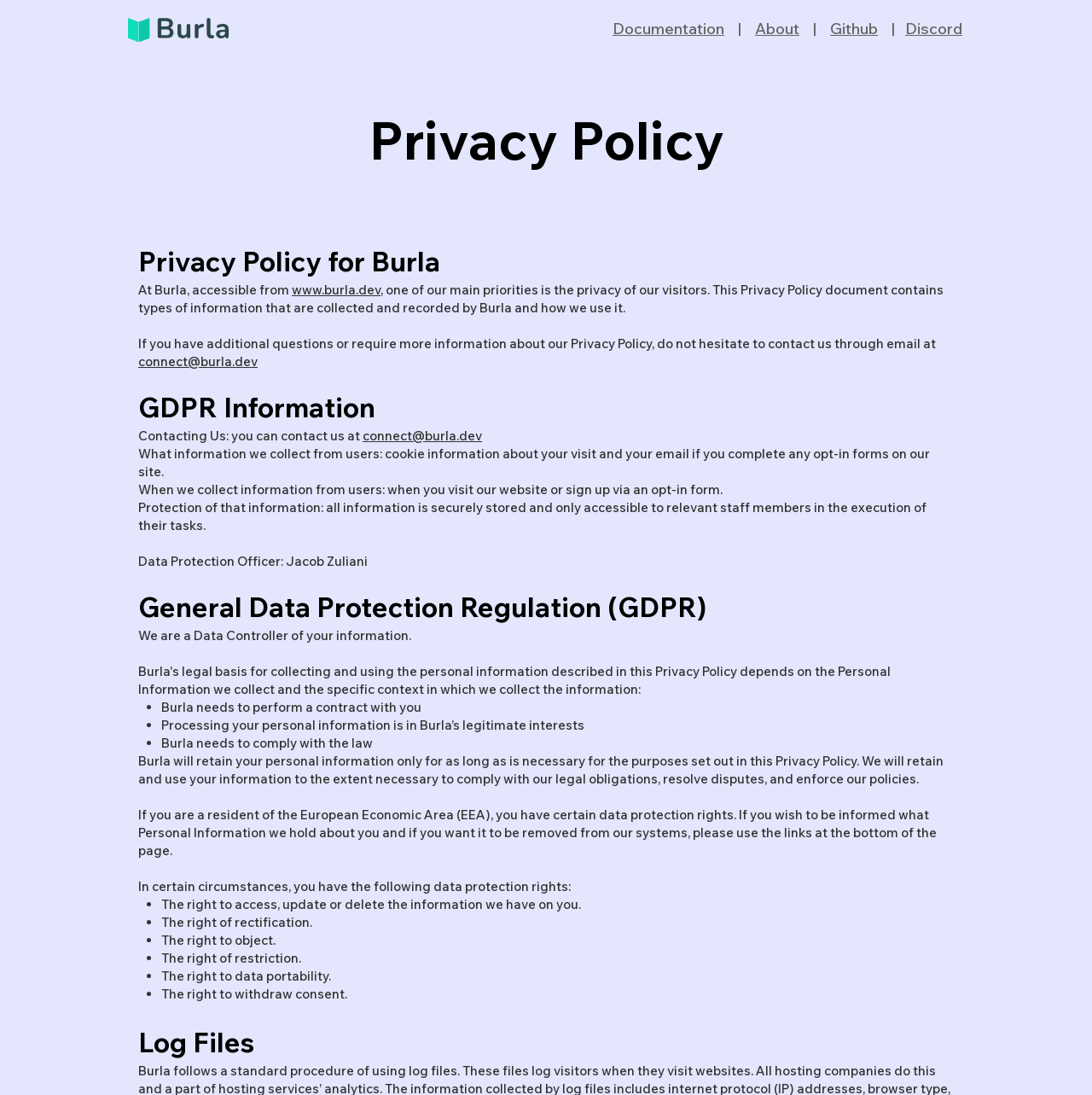Using the provided element description: "Github", determine the bounding box coordinates of the corresponding UI element in the screenshot.

[0.76, 0.017, 0.804, 0.035]